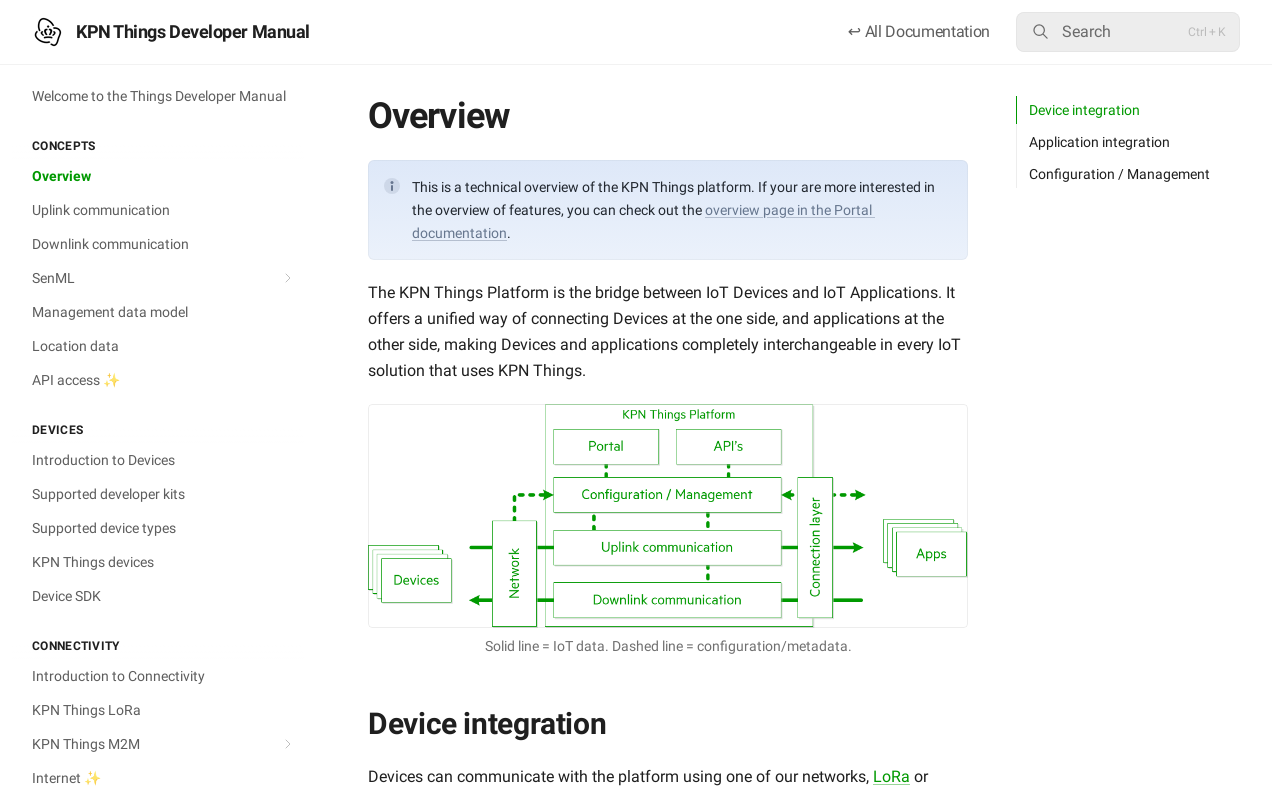Answer the following query concisely with a single word or phrase:
What is the shortcut key for searching?

Ctrl + K